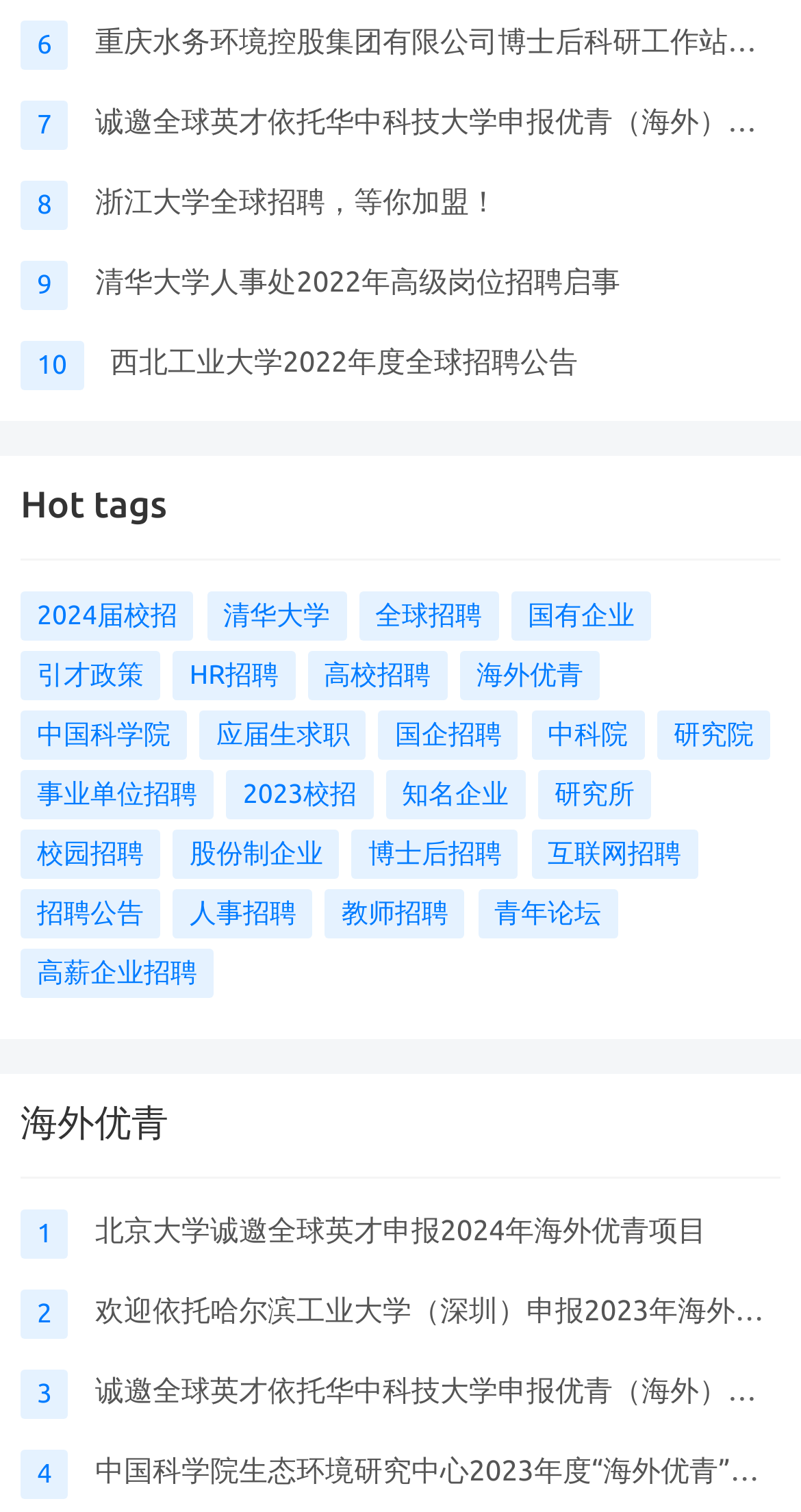What type of jobs are being recruited?
Based on the visual, give a brief answer using one word or a short phrase.

Academic and research jobs